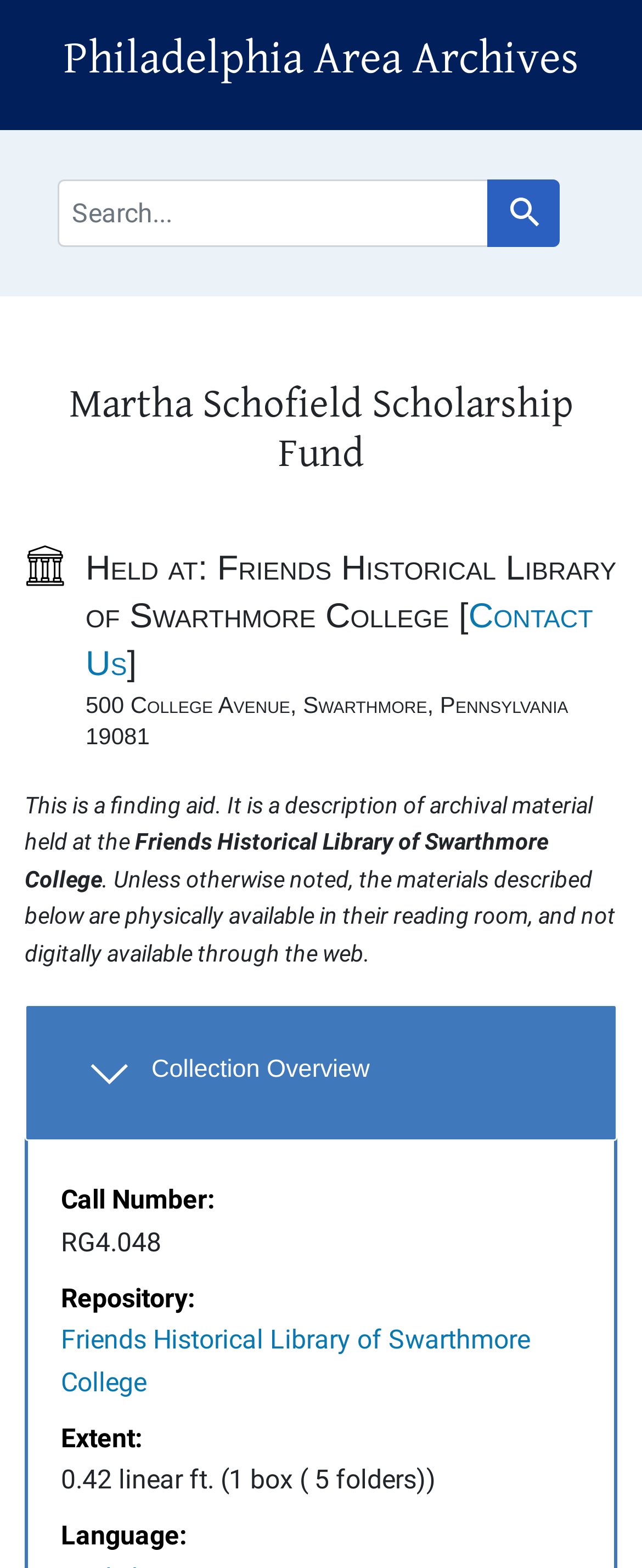Respond with a single word or short phrase to the following question: 
What is the extent of the collection?

0.42 linear ft. (1 box ( 5 folders))